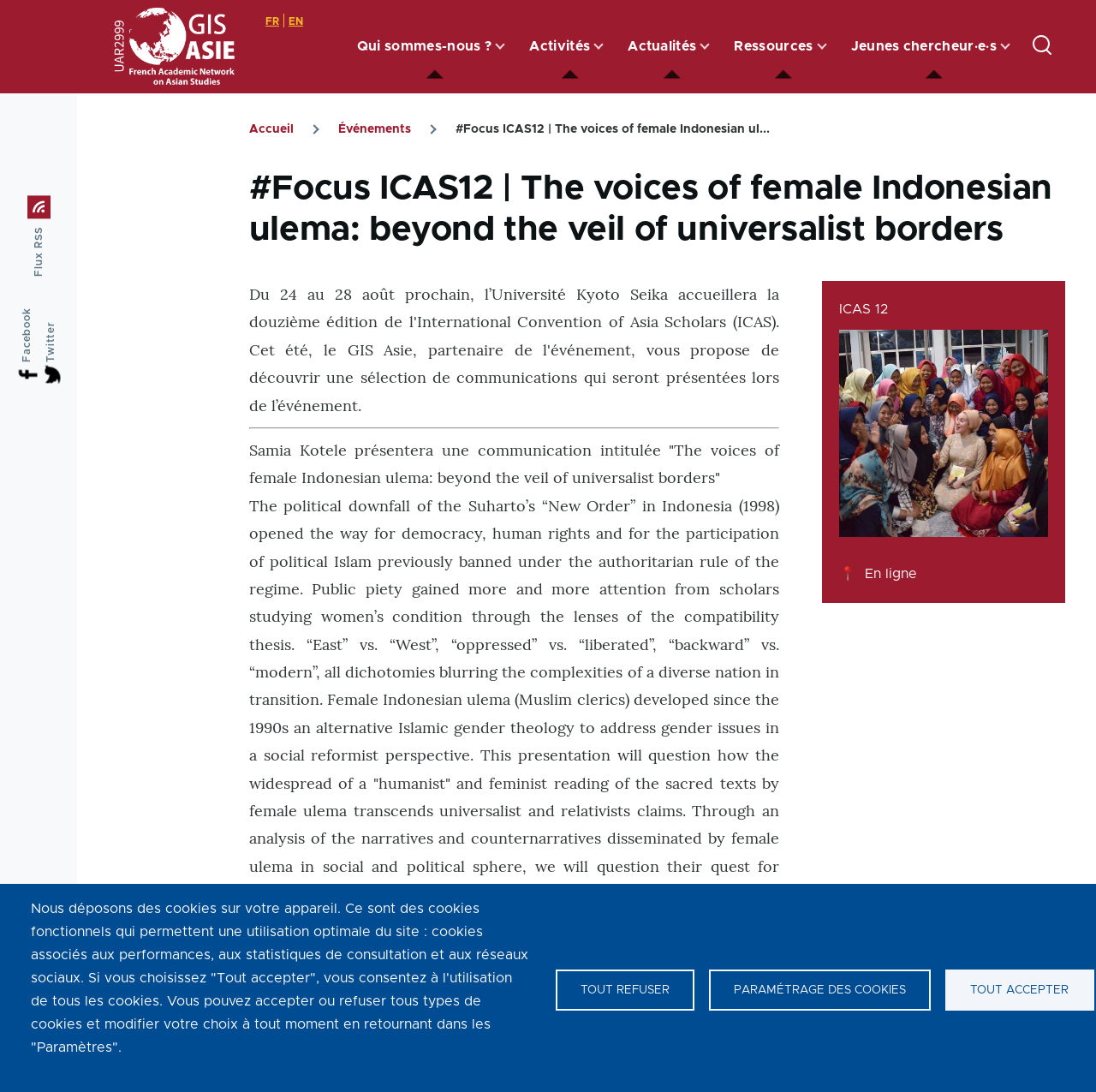Determine the bounding box coordinates for the UI element with the following description: "sous-navigation Ressources". The coordinates should be four float numbers between 0 and 1, represented as [left, top, right, bottom].

[0.742, 0.004, 0.776, 0.081]